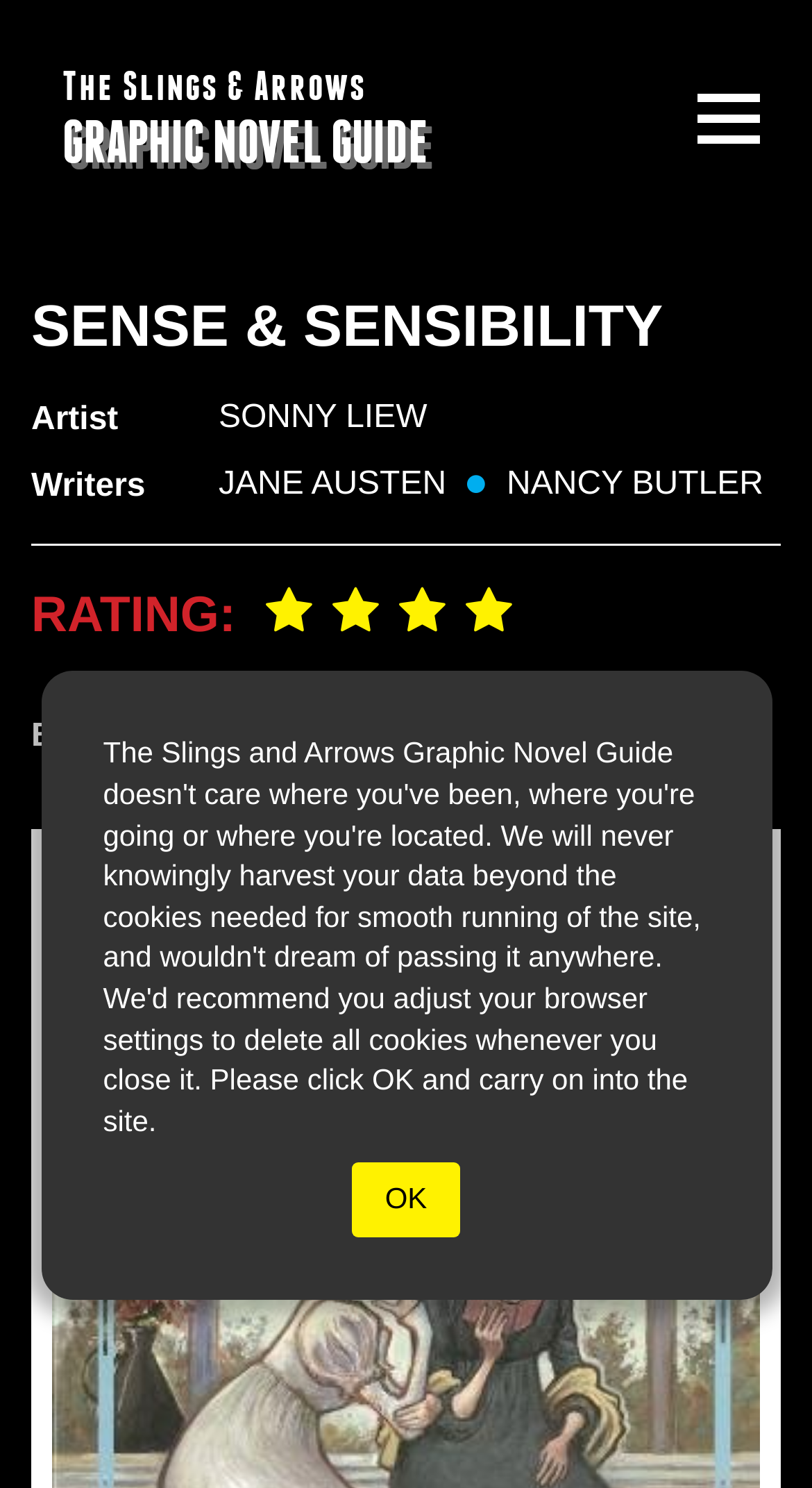Give a full account of the webpage's elements and their arrangement.

The webpage is about Sense & Sensibility, a graphic novel, and is part of The Slings & Arrows Graphic Novel Guide. At the top right corner, there is a button labeled "OK". Below it, there is a link with a heading that reads "The Slings & Arrows GRAPHIC NOVEL GUIDE". 

On the top right side, there is a button to toggle the site menu. Below the link, there is a large heading that reads "SENSE & SENSIBILITY". 

On the left side, there are several sections of information about the graphic novel. The first section has a label "Artist" and lists "SONNY LIEW" as the artist, with a link to more information about Sonny Liew. 

Below the artist section, there is a section labeled "Writers" that lists "JANE AUSTEN" and "NANCY BUTLER" as the writers, with links to more information about each of them. 

Further down on the left side, there is a section labeled "RATING:" and a call-to-action button that reads "BUY NOW". To the right of the "BUY NOW" button, there are two links, likely to purchase the graphic novel from different retailers.